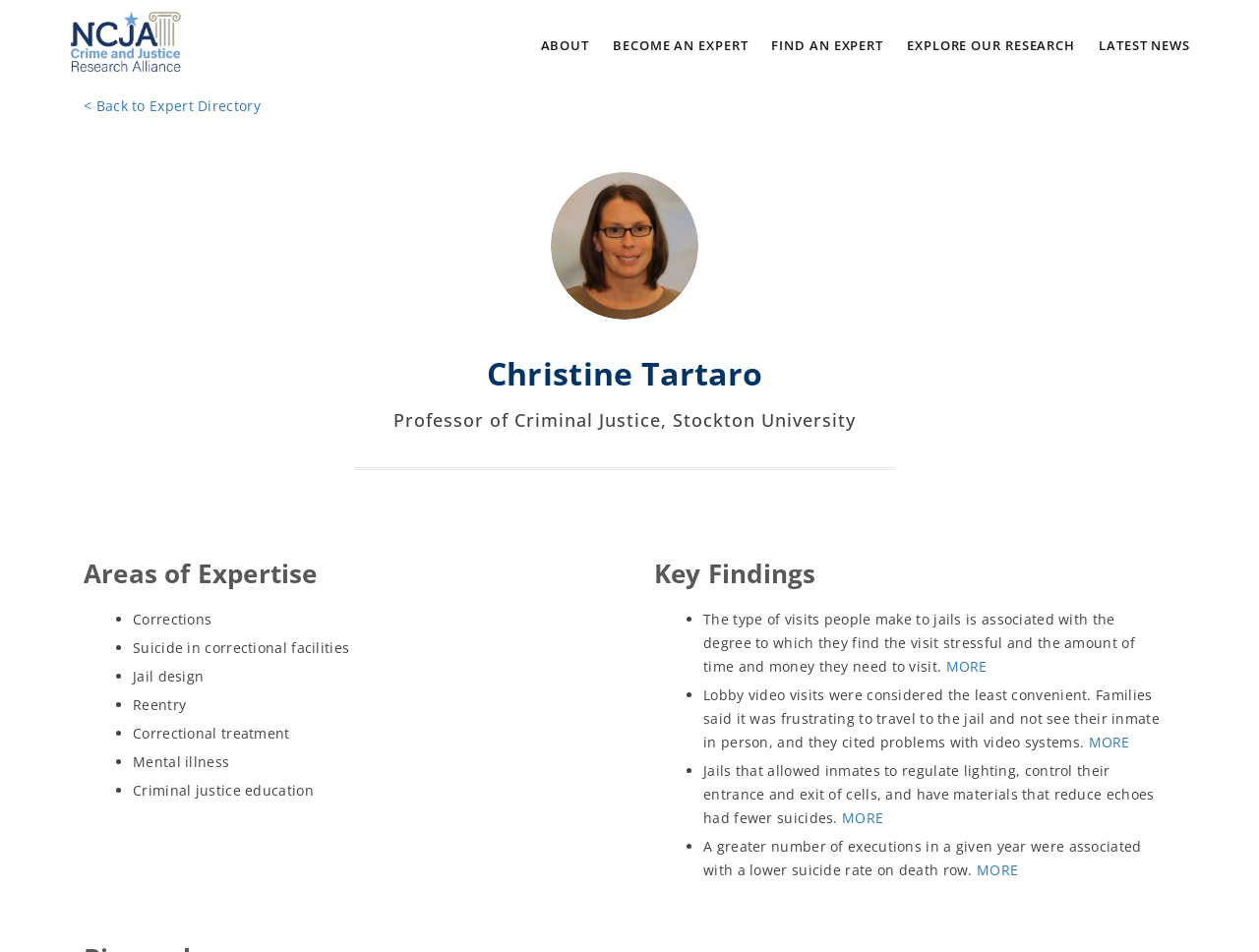Determine the bounding box coordinates of the clickable element to achieve the following action: 'Read more about corrections'. Provide the coordinates as four float values between 0 and 1, formatted as [left, top, right, bottom].

[0.105, 0.64, 0.168, 0.66]